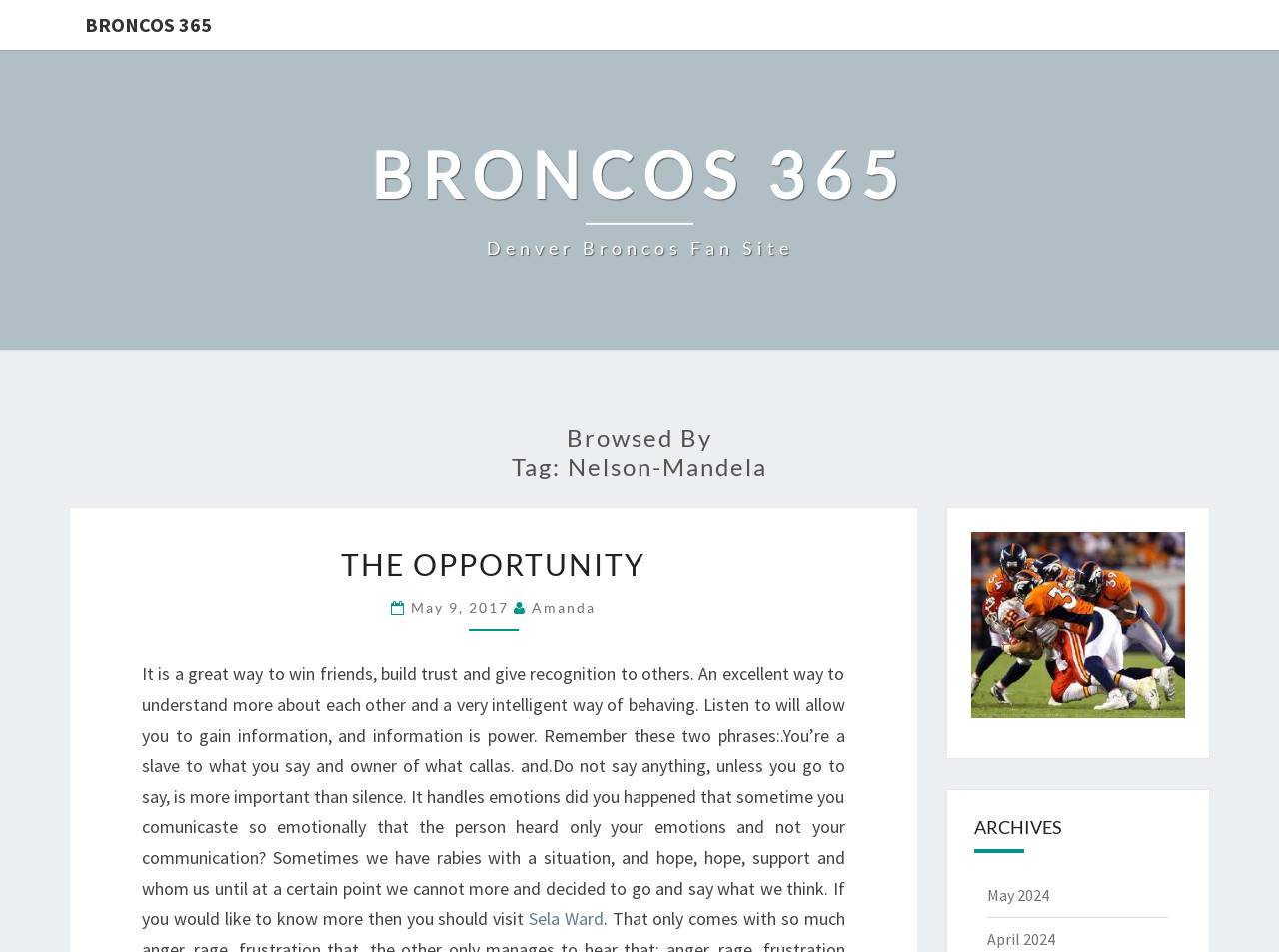Please provide the bounding box coordinates for the UI element as described: "Sela Ward". The coordinates must be four floats between 0 and 1, represented as [left, top, right, bottom].

[0.413, 0.953, 0.472, 0.977]